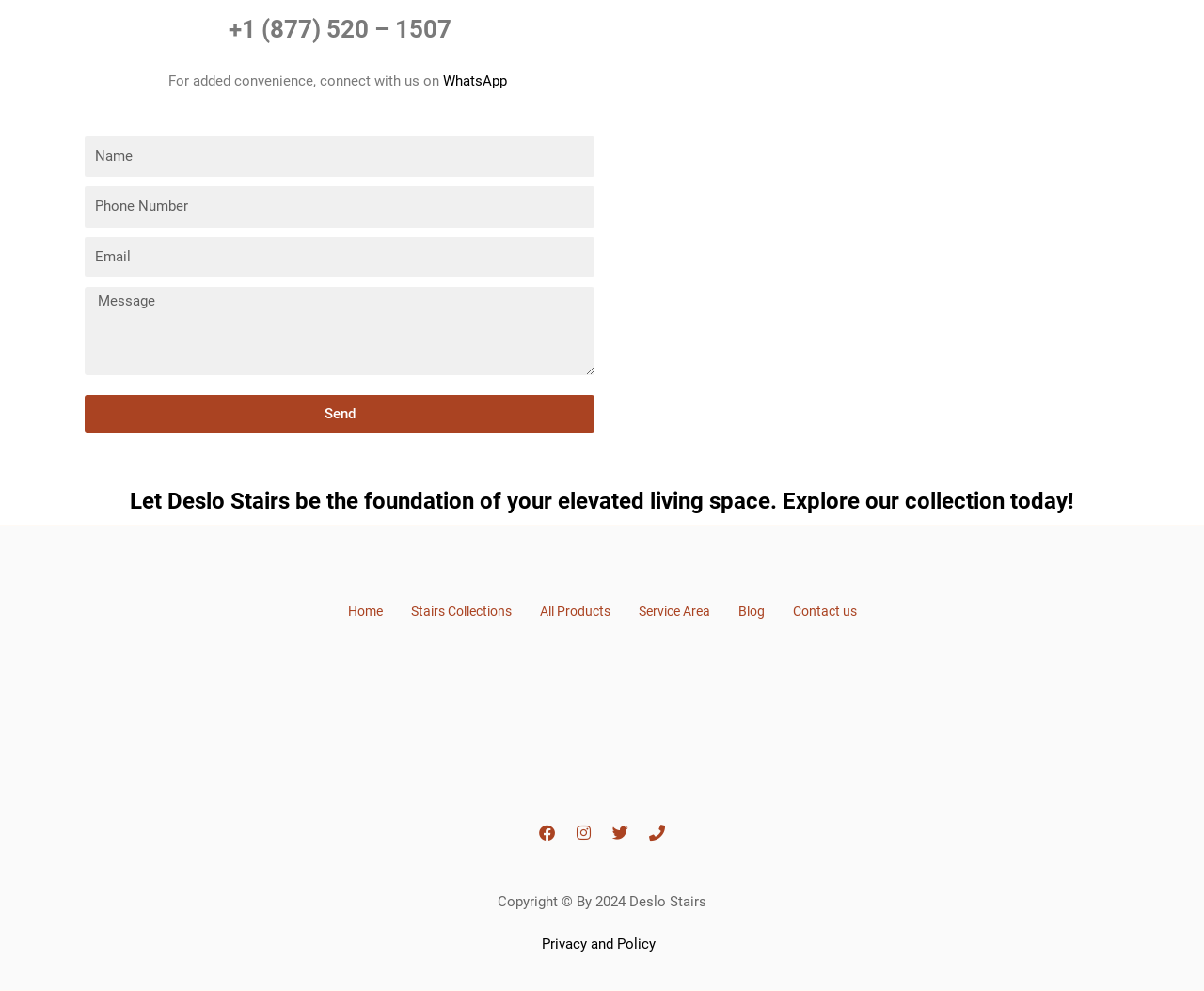Find the bounding box coordinates of the clickable region needed to perform the following instruction: "Go to the Home page". The coordinates should be provided as four float numbers between 0 and 1, i.e., [left, top, right, bottom].

[0.277, 0.595, 0.329, 0.638]